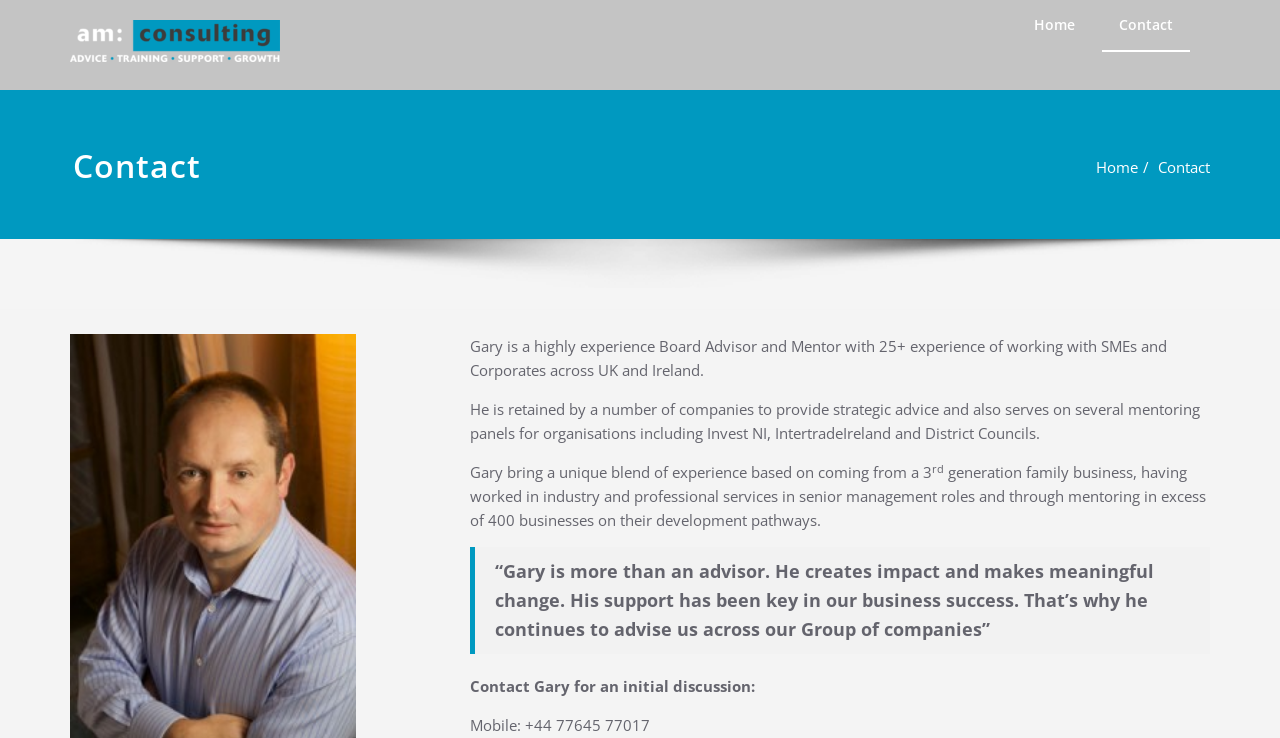Detail the features and information presented on the webpage.

The webpage is about Gary Alexander, a highly experienced Board Advisor and Mentor. At the top left corner, there is a link to "Skip to content". Next to it, on the top left, is a link to "Gary Alexander" with an accompanying image of Gary Alexander. 

To the right of the image, there is a heading that also reads "Gary Alexander". Below this heading, there is a text "AM Consulting". 

On the top right, there are two links, "Home" and "Contact", which are likely part of a navigation menu. 

Below the navigation menu, there is a heading "Contact" in the middle of the page. 

The main content of the page is divided into several paragraphs. The first paragraph describes Gary's experience and expertise as a Board Advisor and Mentor. The second paragraph explains his role in providing strategic advice and serving on mentoring panels. The third paragraph is incomplete, but it seems to be describing Gary's background and experience. 

There is a blockquote that contains a testimonial about Gary's impact and support in business success. 

Finally, at the bottom of the page, there is a call to action to contact Gary for an initial discussion, along with his mobile phone number.